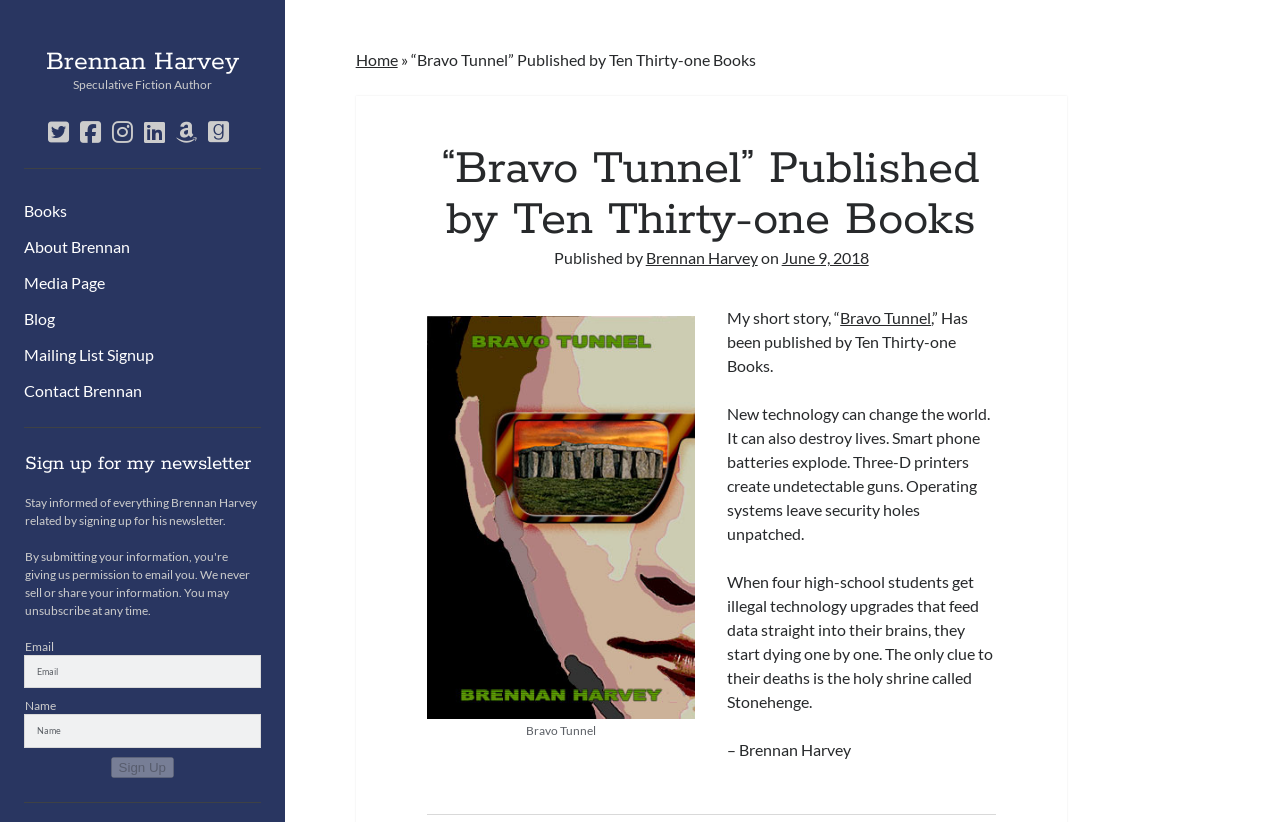Find the bounding box coordinates corresponding to the UI element with the description: "Mailing List Signup". The coordinates should be formatted as [left, top, right, bottom], with values as floats between 0 and 1.

[0.019, 0.417, 0.12, 0.446]